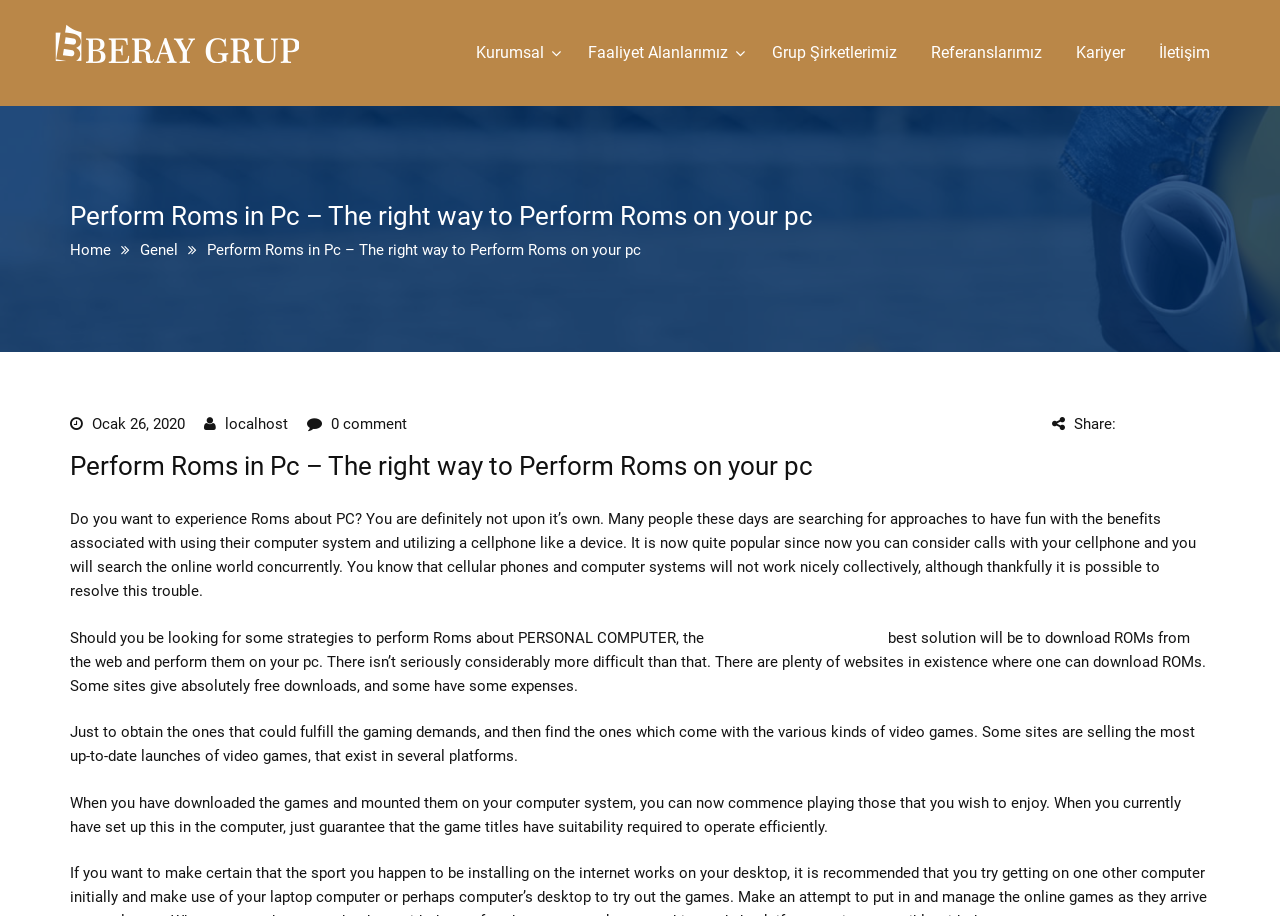What is the purpose of the 'Share:' button?
Give a detailed explanation using the information visible in the image.

The 'Share:' button is likely used to share the webpage content on social media platforms, as indicated by the presence of social media icons such as '', '', and '' next to the 'Share:' text.